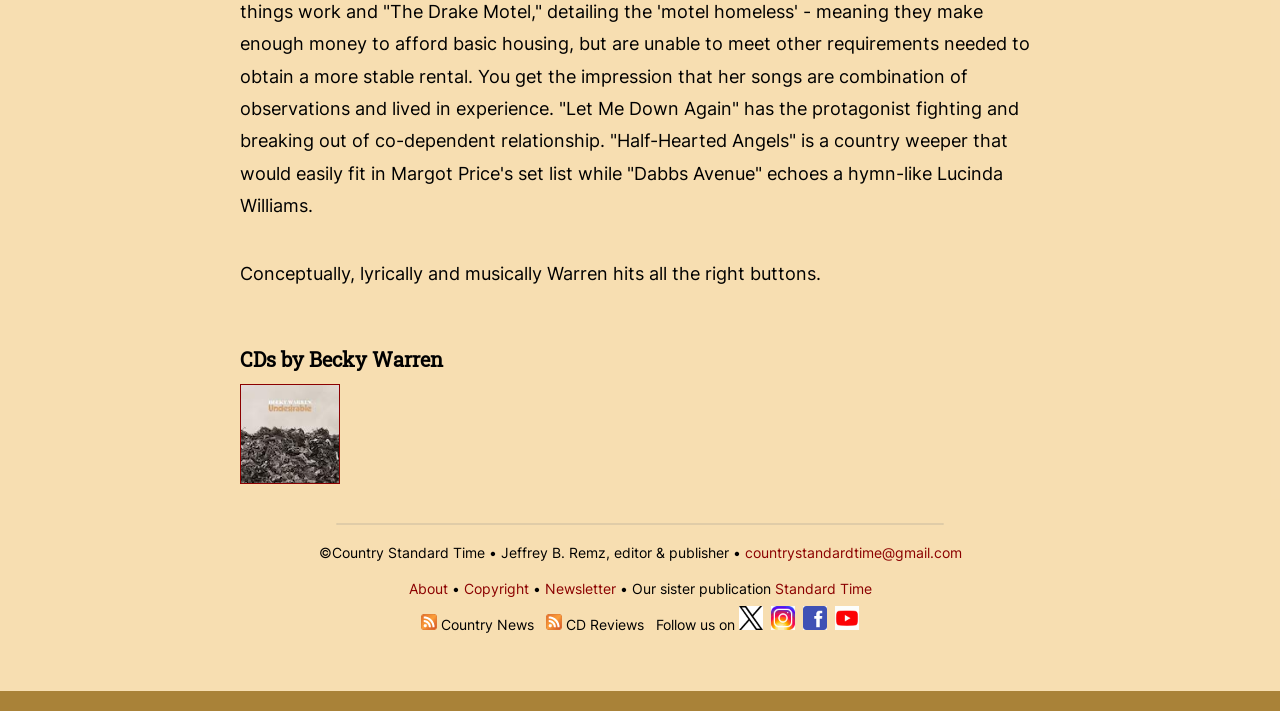Analyze the image and deliver a detailed answer to the question: How many links are there in the footer section?

The footer section has links to 'About', 'Copyright', 'Newsletter', 'Standard Time', 'Subscribe to Country Music News', 'Subscribe to Country Music CD Reviews', 'Twitter', 'Instagram', 'Facebook', and 'YouTube'. There are 10 links in total, but 'Subscribe to Country Music News' and 'Subscribe to Country Music CD Reviews' have separate image links, so the actual number of links is 8.